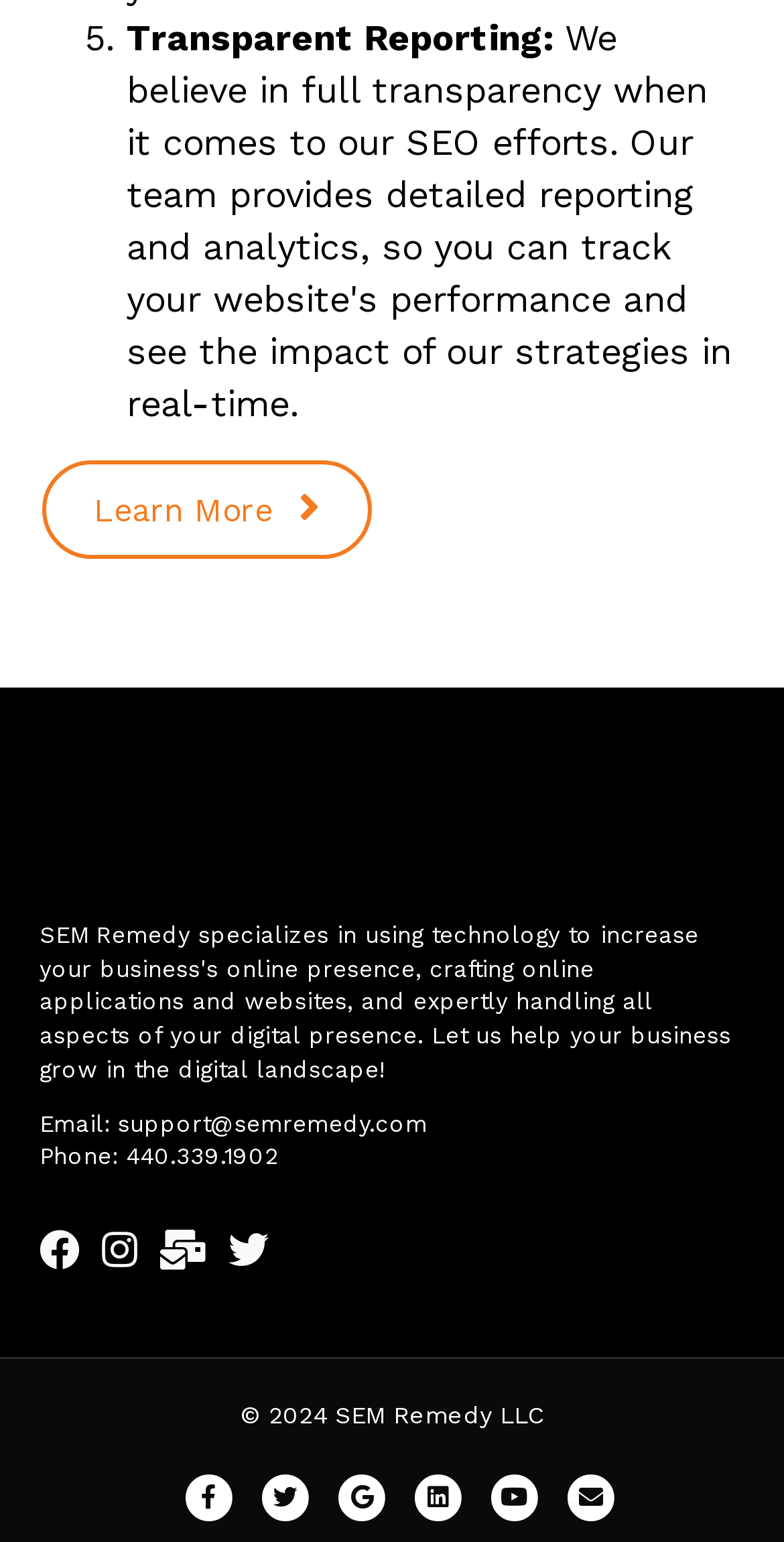Refer to the image and answer the question with as much detail as possible: What is the topic of the section with the 'Learn More' link?

The 'Learn More' link is located next to the text 'Transparent Reporting:', which suggests that the link is related to learning more about the company's transparent reporting practices.